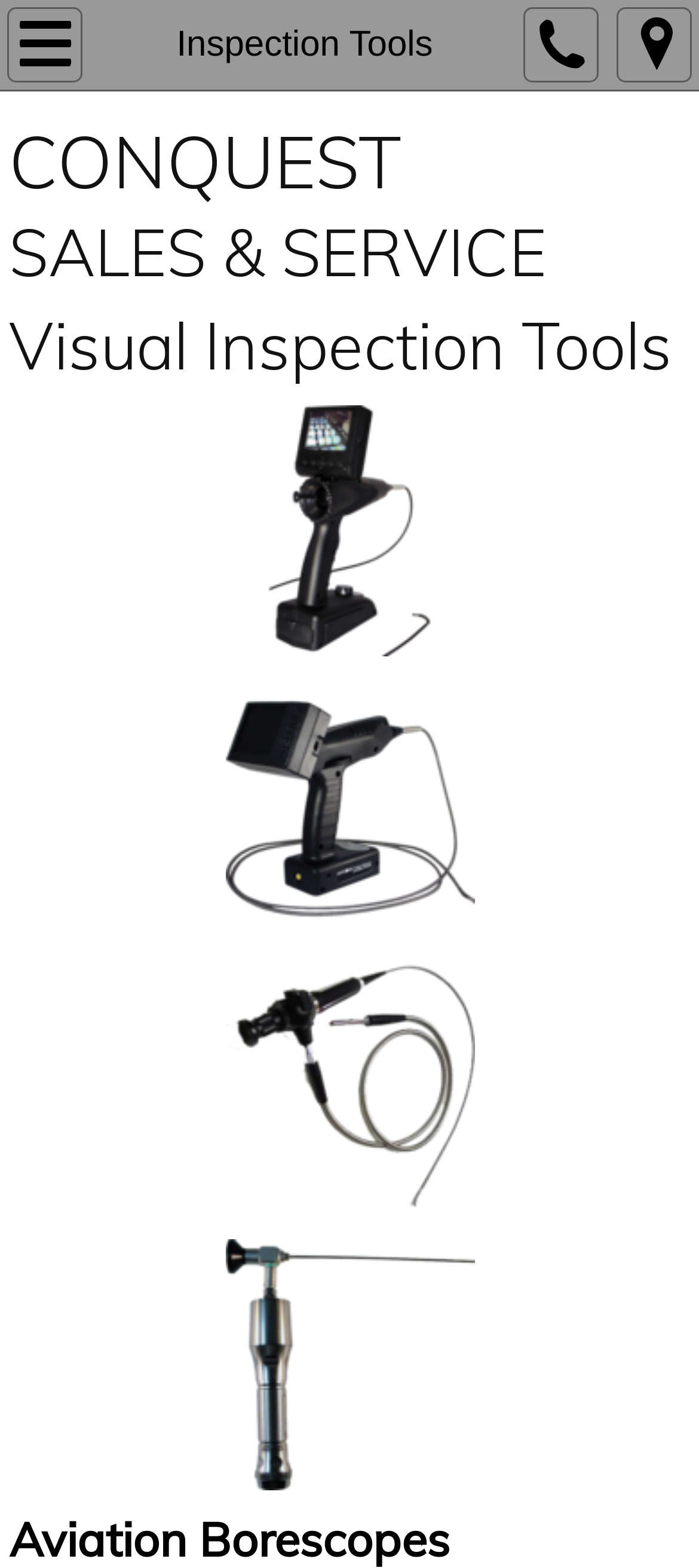Identify and generate the primary title of the webpage.

Visual Inspection Tools​
